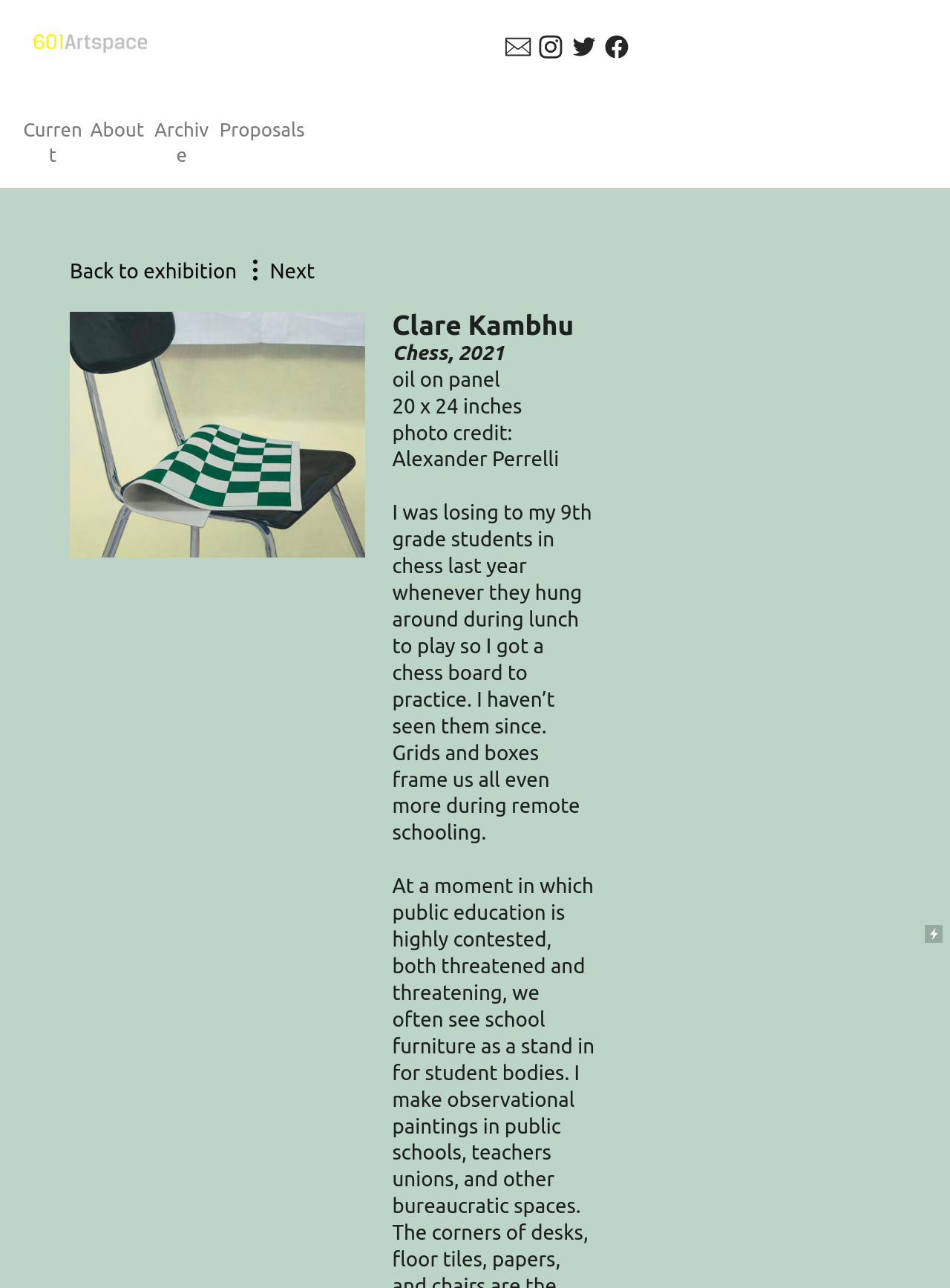Determine the bounding box of the UI element mentioned here: "Current". The coordinates must be in the format [left, top, right, bottom] with values ranging from 0 to 1.

[0.024, 0.092, 0.087, 0.13]